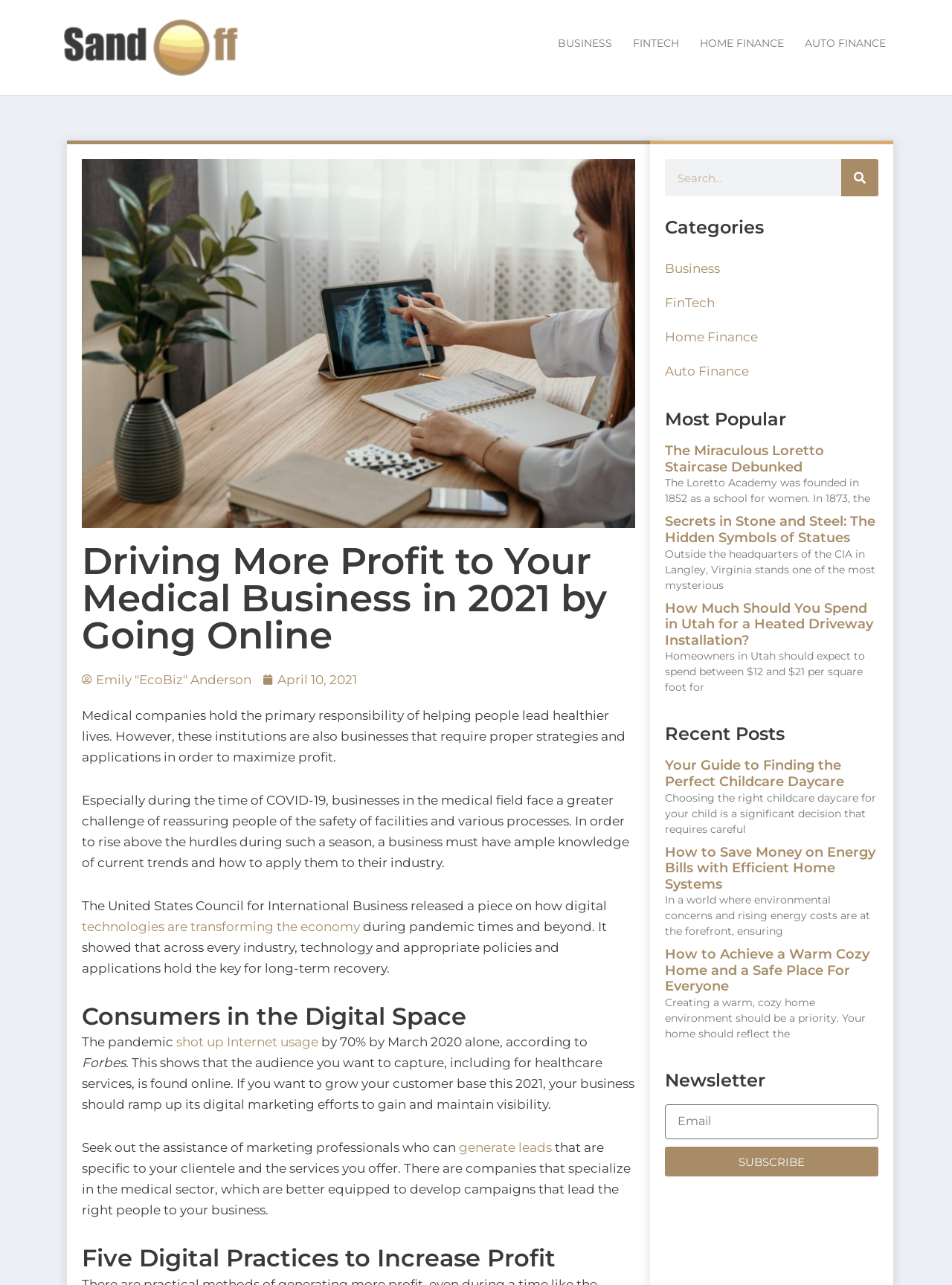Please provide the bounding box coordinates in the format (top-left x, top-left y, bottom-right x, bottom-right y). Remember, all values are floating point numbers between 0 and 1. What is the bounding box coordinate of the region described as: Home Finance

[0.698, 0.249, 0.923, 0.276]